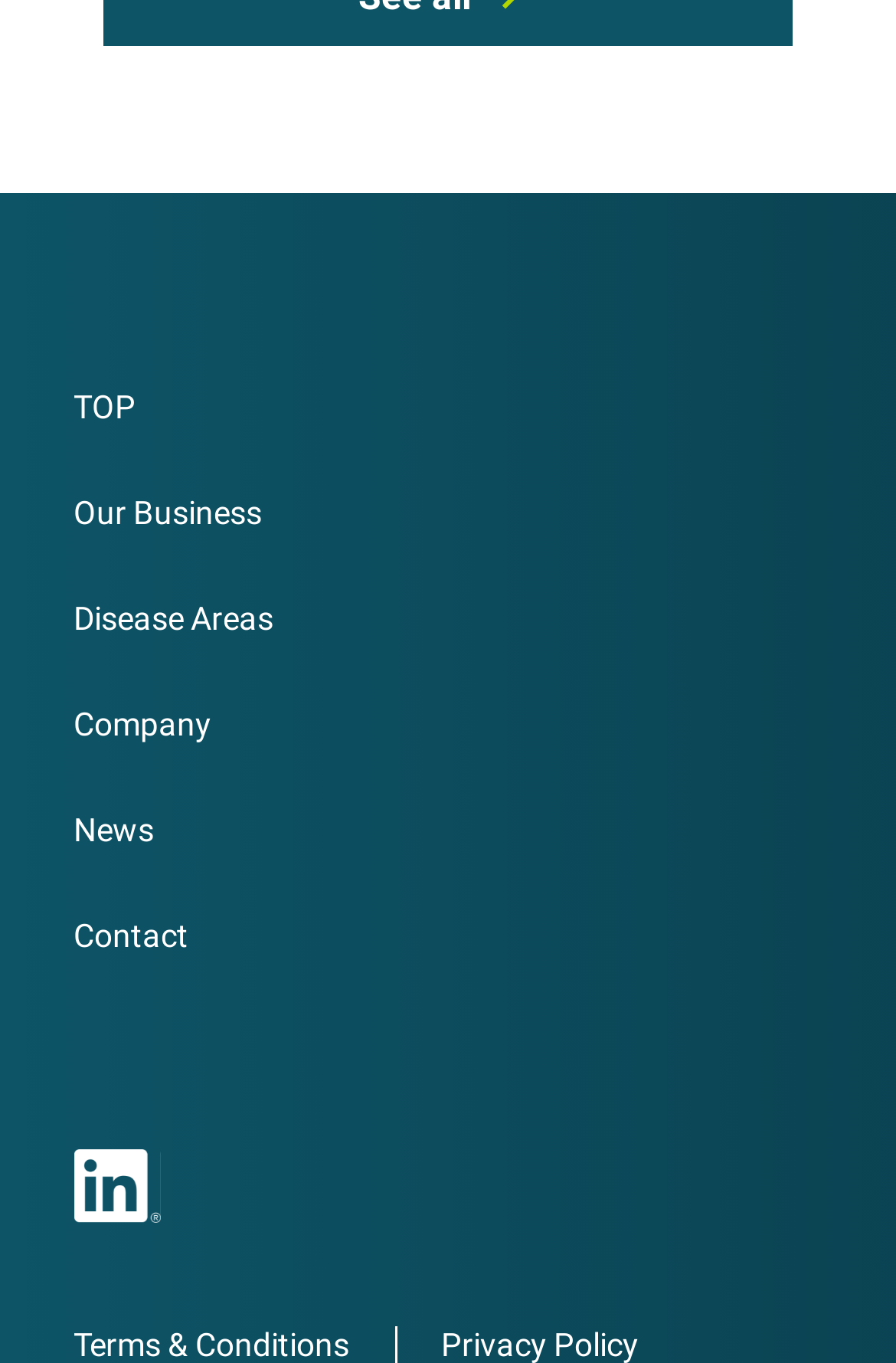Kindly determine the bounding box coordinates of the area that needs to be clicked to fulfill this instruction: "Go to the next page".

None